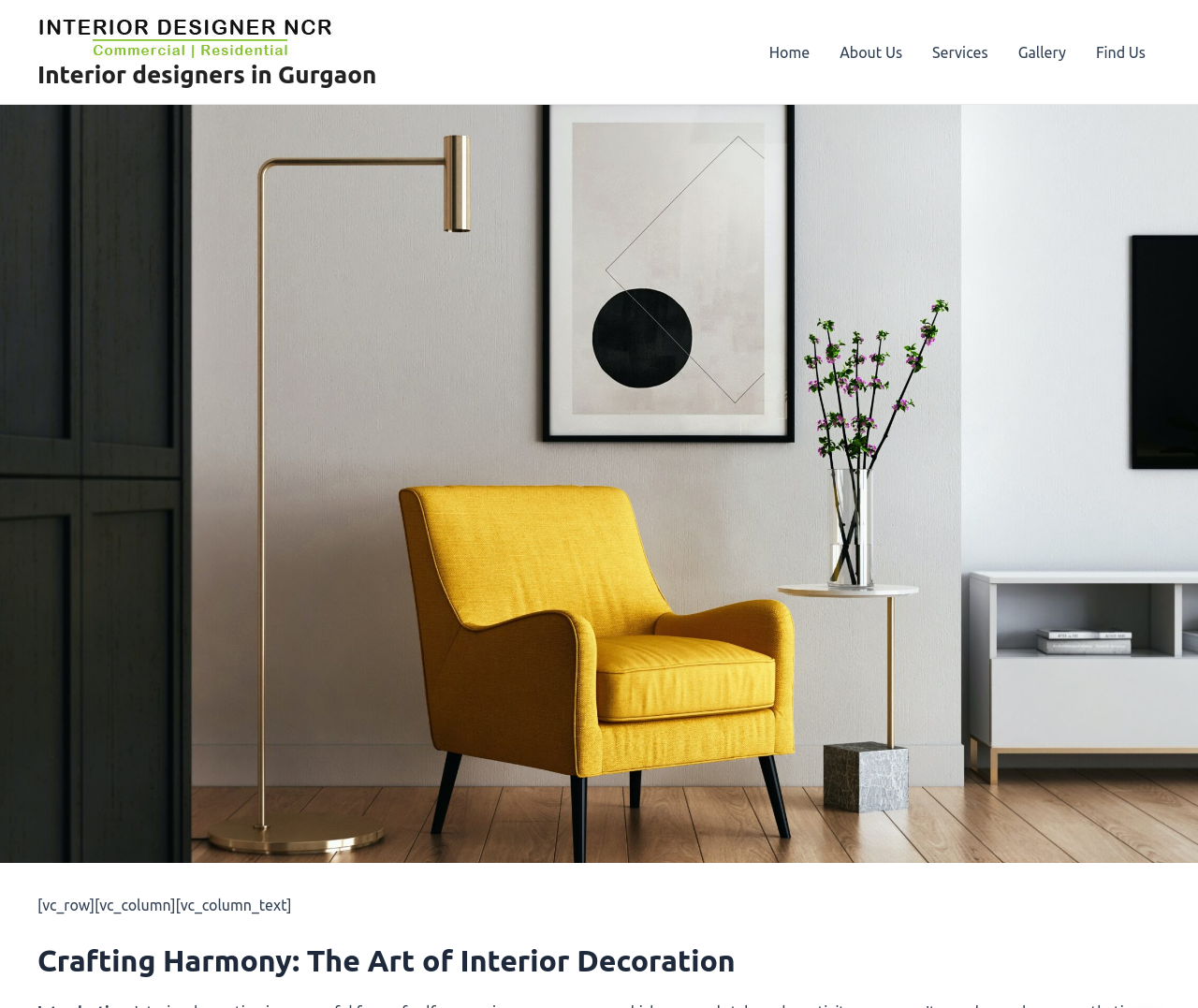Carefully observe the image and respond to the question with a detailed answer:
What is the text of the heading element?

I found the answer by looking at the heading element with the text 'Crafting Harmony: The Art of Interior Decoration', which is a prominent element on the webpage.